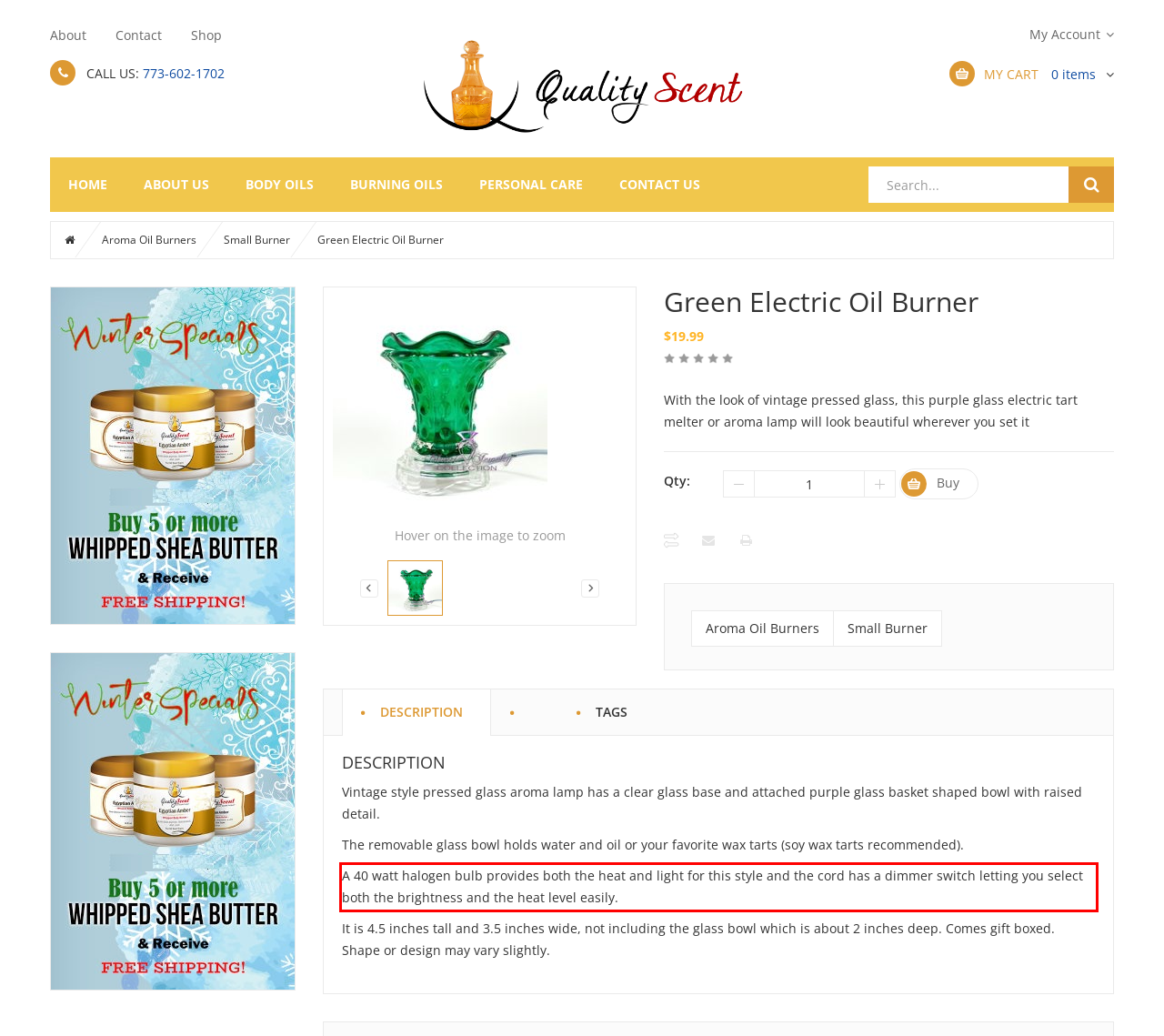From the provided screenshot, extract the text content that is enclosed within the red bounding box.

A 40 watt halogen bulb provides both the heat and light for this style and the cord has a dimmer switch letting you select both the brightness and the heat level easily.